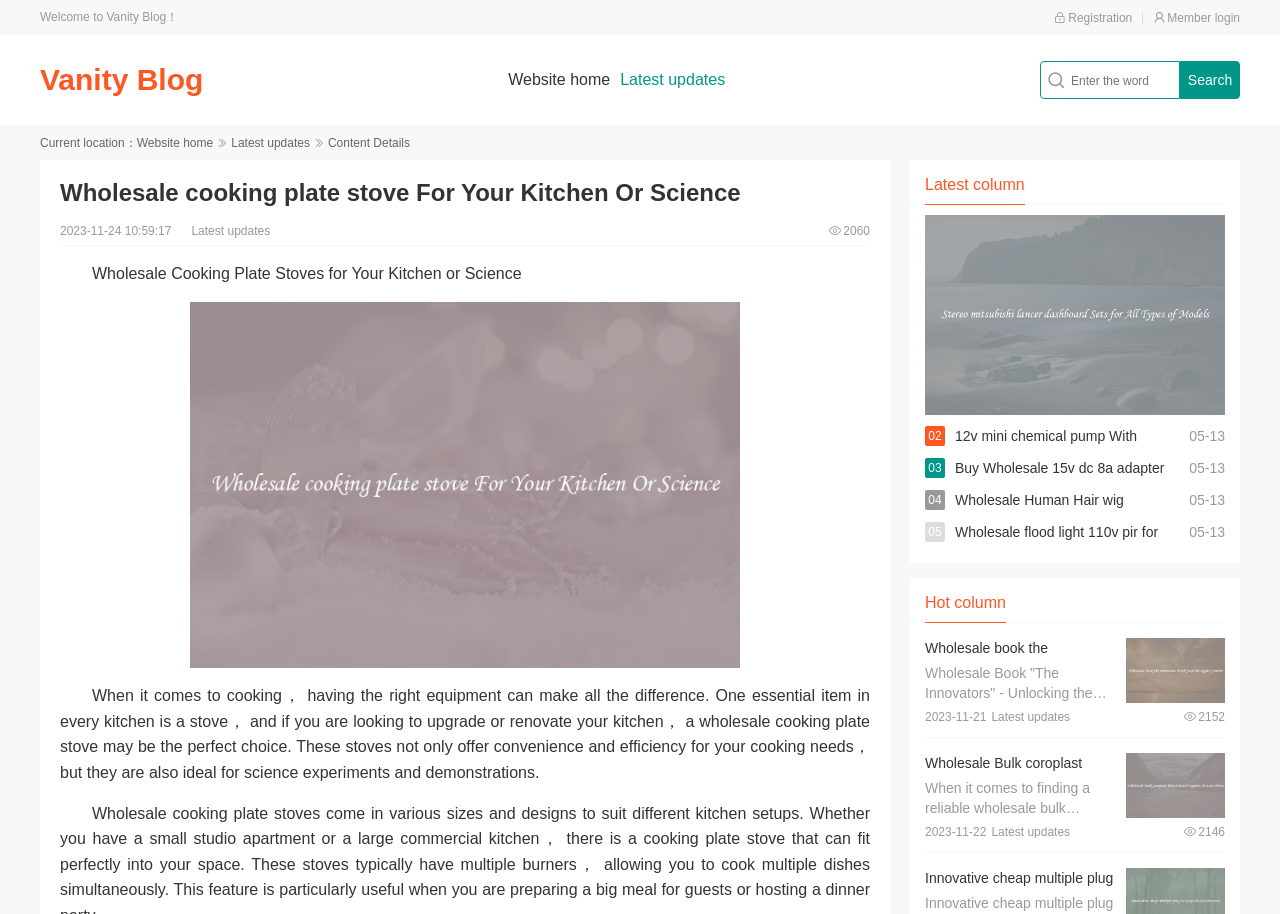Please identify the bounding box coordinates of the region to click in order to complete the given instruction: "Login as a member". The coordinates should be four float numbers between 0 and 1, i.e., [left, top, right, bottom].

[0.901, 0.012, 0.969, 0.027]